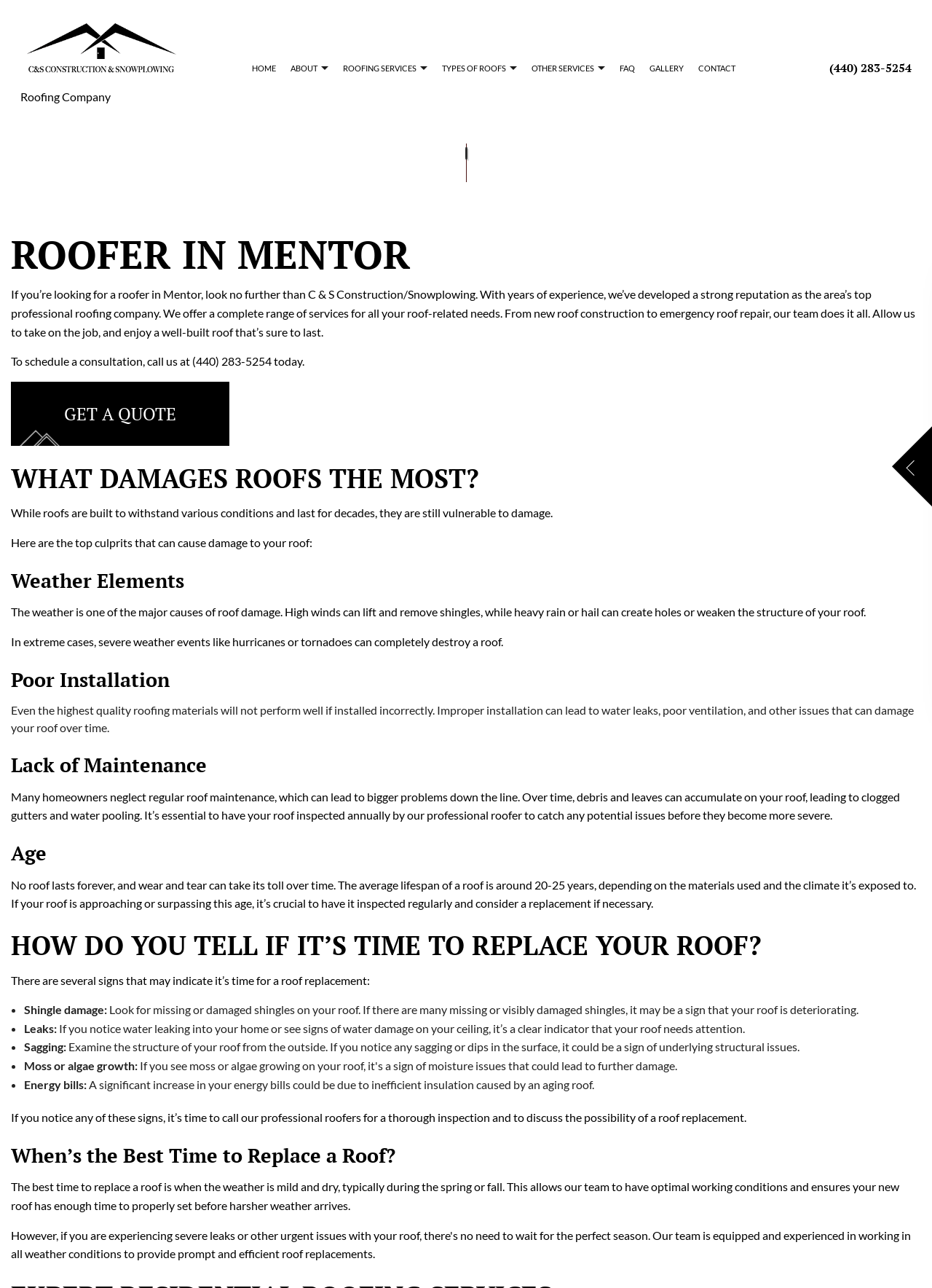Please give the bounding box coordinates of the area that should be clicked to fulfill the following instruction: "Click the 'ROOFING SERVICES' link". The coordinates should be in the format of four float numbers from 0 to 1, i.e., [left, top, right, bottom].

[0.36, 0.04, 0.466, 0.065]